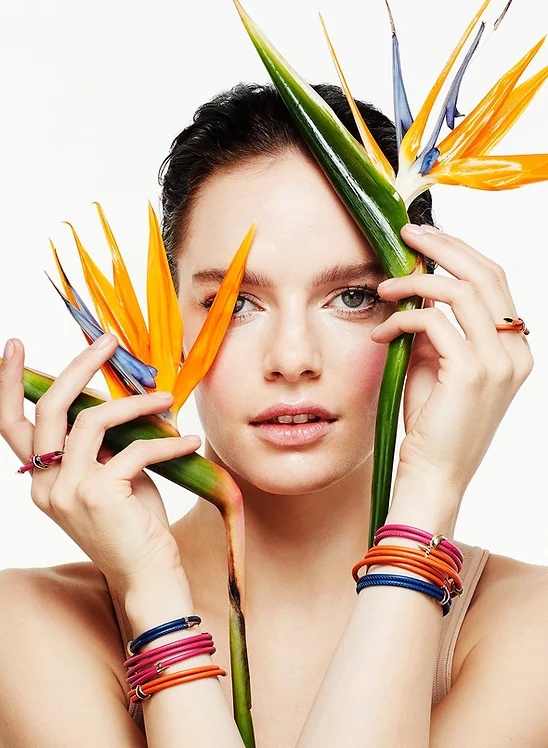Describe every aspect of the image in depth.

The image showcases a striking portrait of a model adorned with vibrant jewelry, holding tropical flowers close to her face. The model's expression is serene and captivating, with a natural glow that highlights her features. She wears multiple colorful bracelets that encircle her wrists, each piece showcasing a blend of playful hues. The vibrant, exotic blossoms—likely bird of paradise—add an energetic touch, contrasting beautifully with her soft, neutral skin tone and understated outfit. This composition not only emphasizes the beauty of the jewelry but also reflects the designer's creative vision, merging nature's aesthetics with contemporary style.